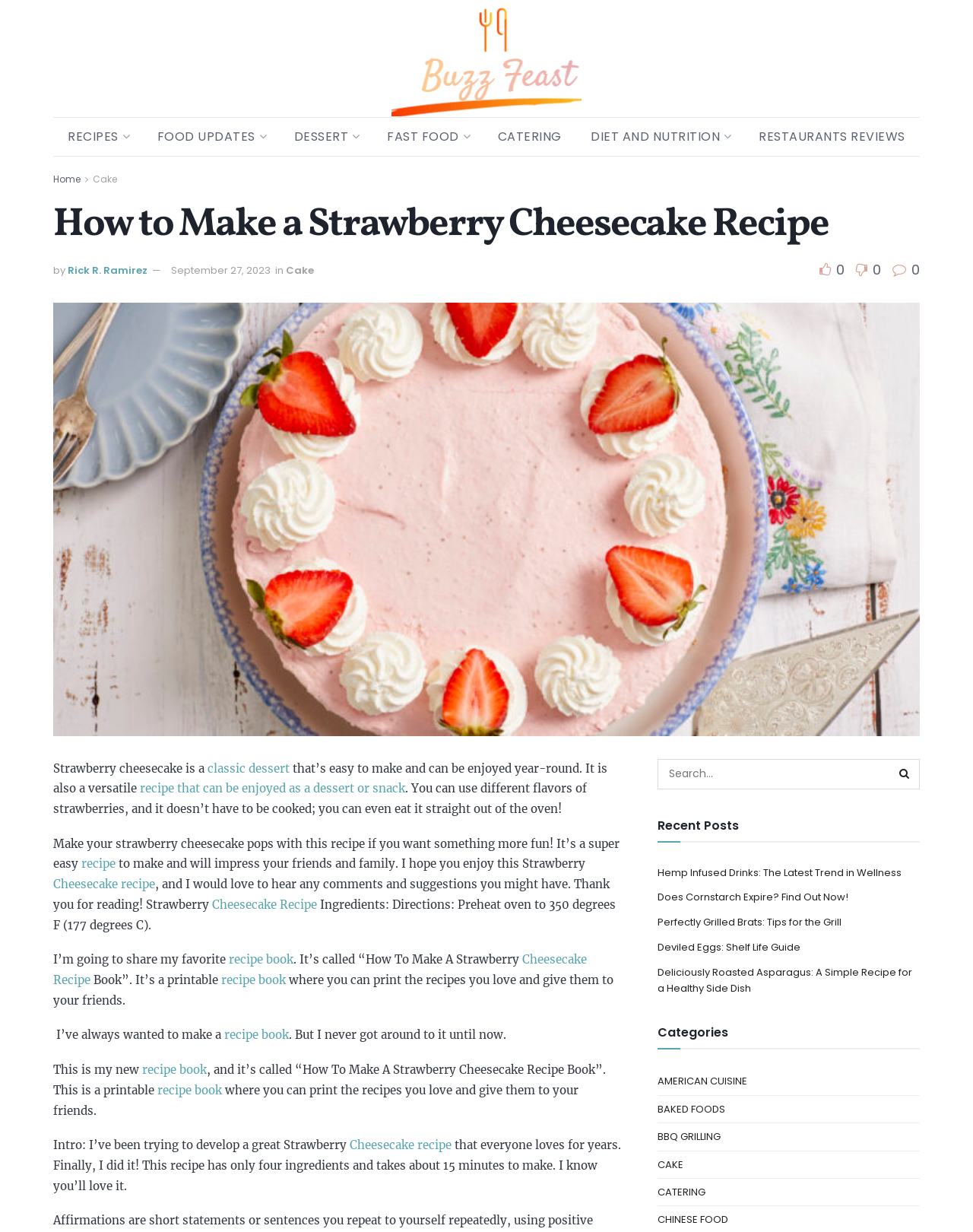Find the bounding box of the UI element described as: "Deviled Eggs: Shelf Life Guide". The bounding box coordinates should be given as four float values between 0 and 1, i.e., [left, top, right, bottom].

[0.676, 0.763, 0.823, 0.775]